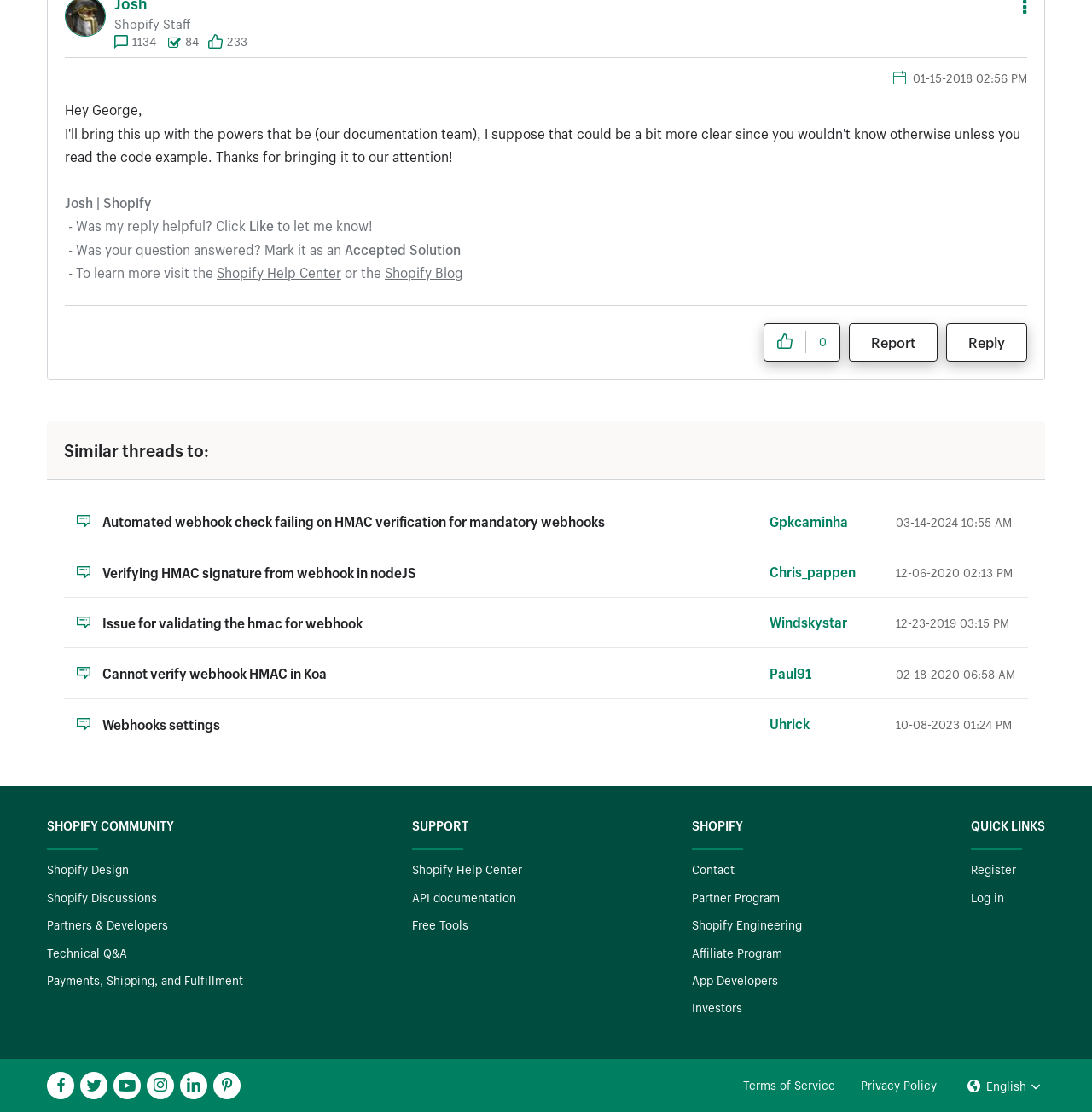Give a short answer using one word or phrase for the question:
How many similar threads are listed?

5